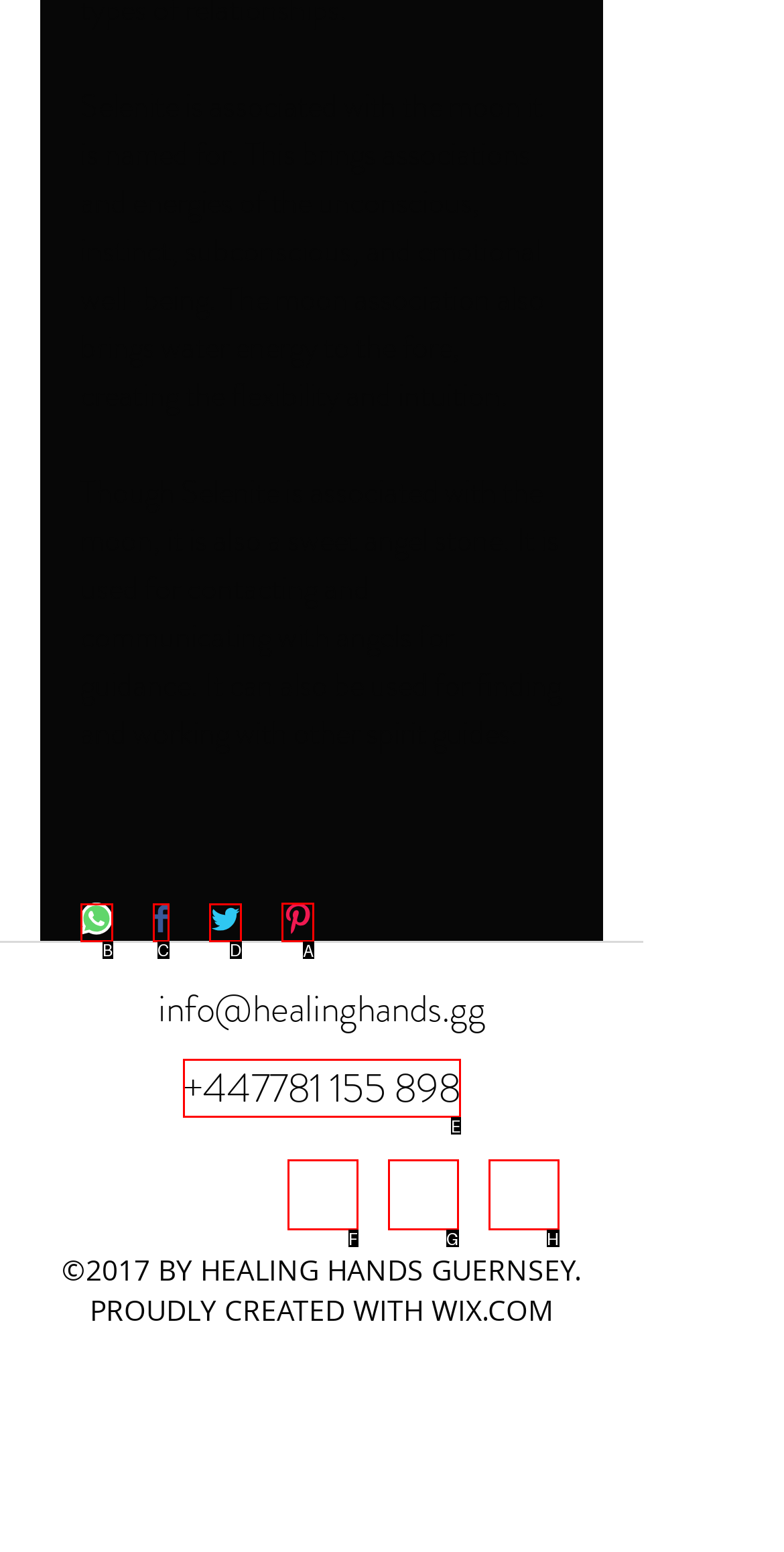From the options shown in the screenshot, tell me which lettered element I need to click to complete the task: Pin on Pinterest.

A